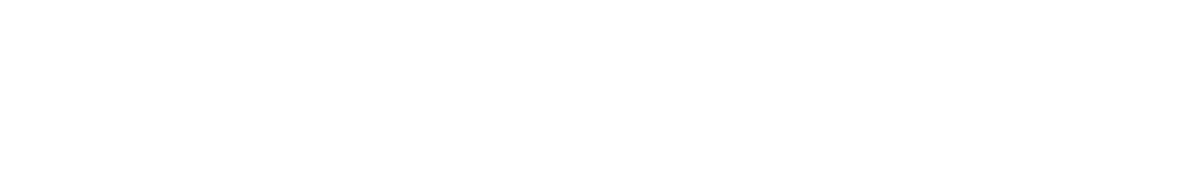Provide a single word or phrase answer to the question: 
What is the purpose of structured introductions?

Employee integration